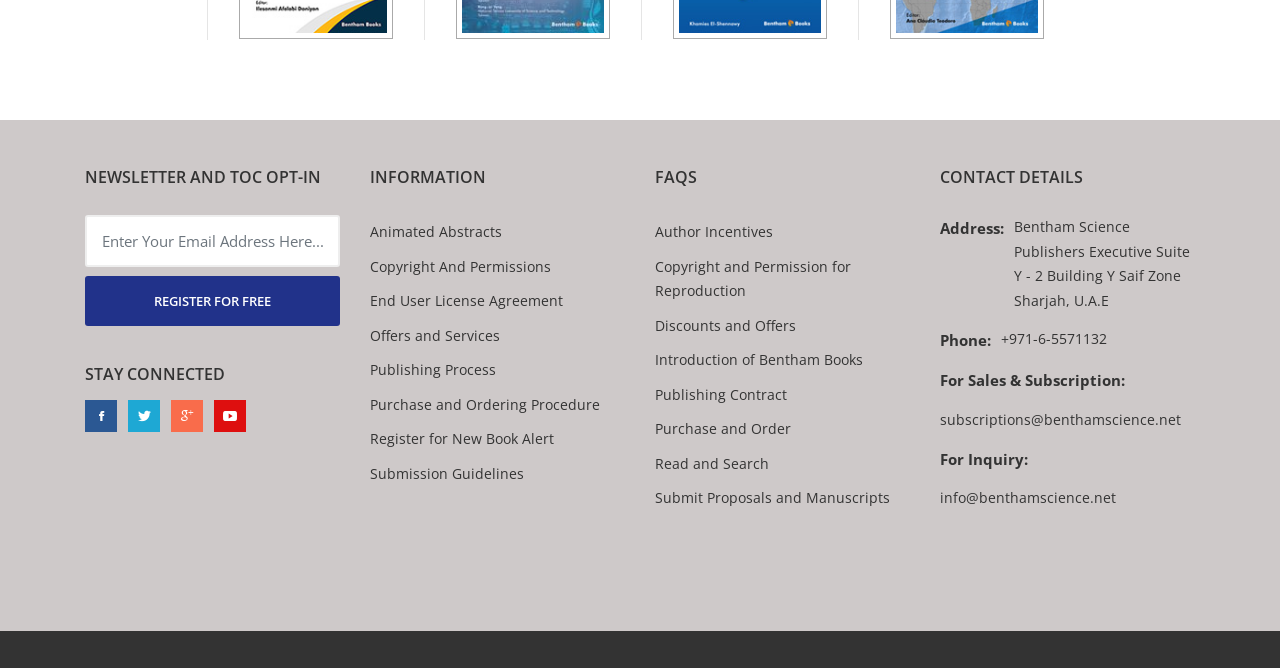Please find the bounding box coordinates of the clickable region needed to complete the following instruction: "Read about animated abstracts". The bounding box coordinates must consist of four float numbers between 0 and 1, i.e., [left, top, right, bottom].

[0.289, 0.329, 0.392, 0.366]